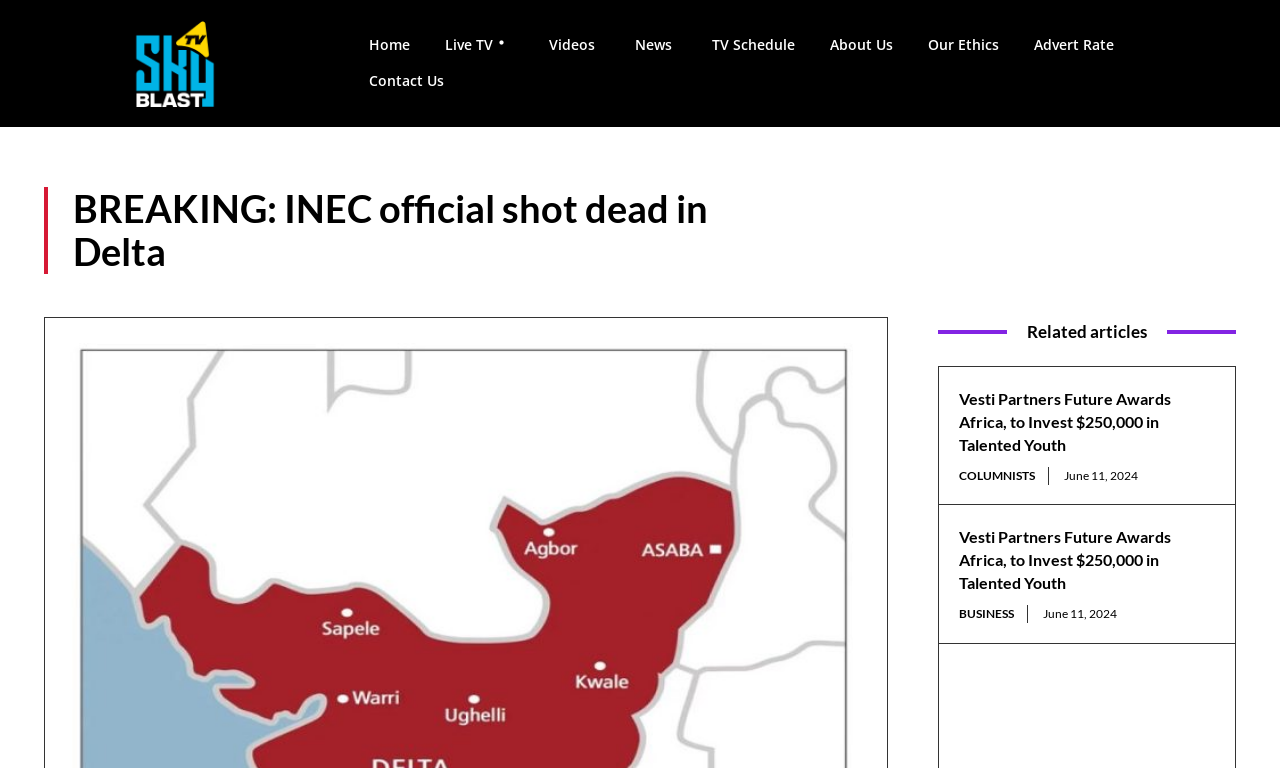Given the content of the image, can you provide a detailed answer to the question?
What type of articles are listed below the main heading?

Below the main heading 'BREAKING: INEC official shot dead in Delta', there is a heading element with the text 'Related articles', which suggests that the articles listed below are related to the main news article.